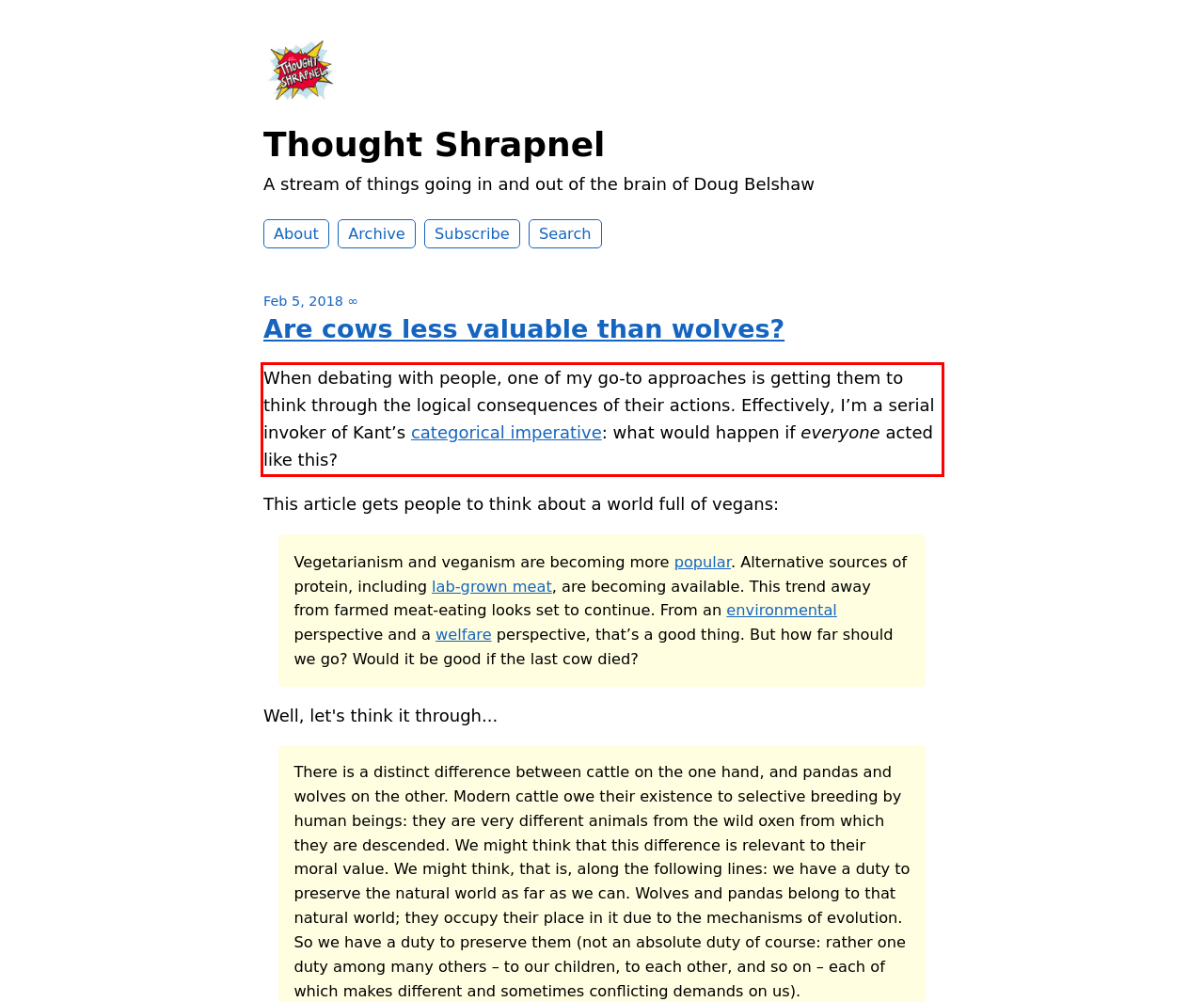Look at the screenshot of the webpage, locate the red rectangle bounding box, and generate the text content that it contains.

When debating with people, one of my go-to approaches is getting them to think through the logical consequences of their actions. Effectively, I’m a serial invoker of Kant’s categorical imperative: what would happen if everyone acted like this?